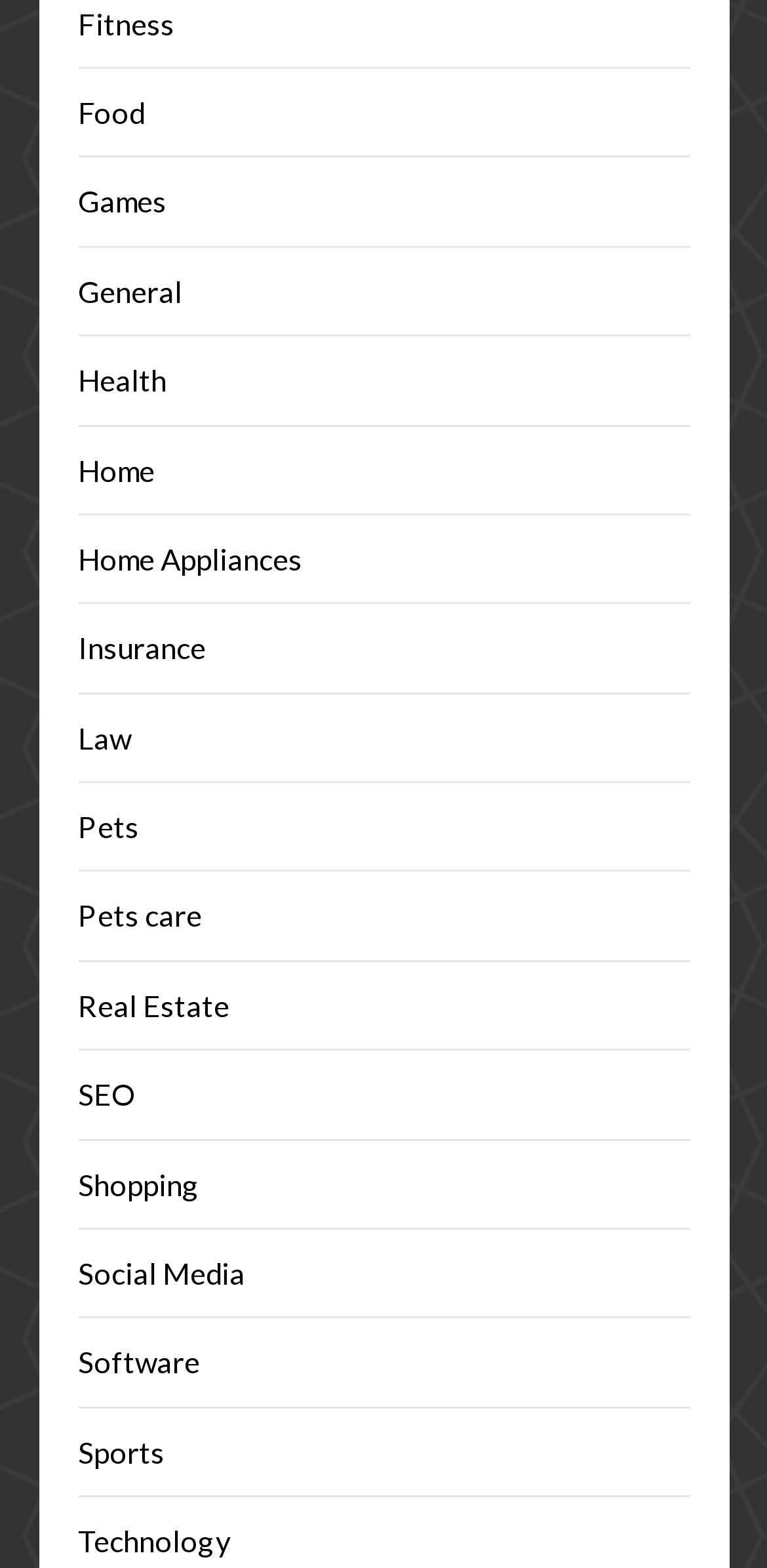Find the bounding box coordinates of the area that needs to be clicked in order to achieve the following instruction: "visit Sports". The coordinates should be specified as four float numbers between 0 and 1, i.e., [left, top, right, bottom].

[0.101, 0.914, 0.214, 0.937]